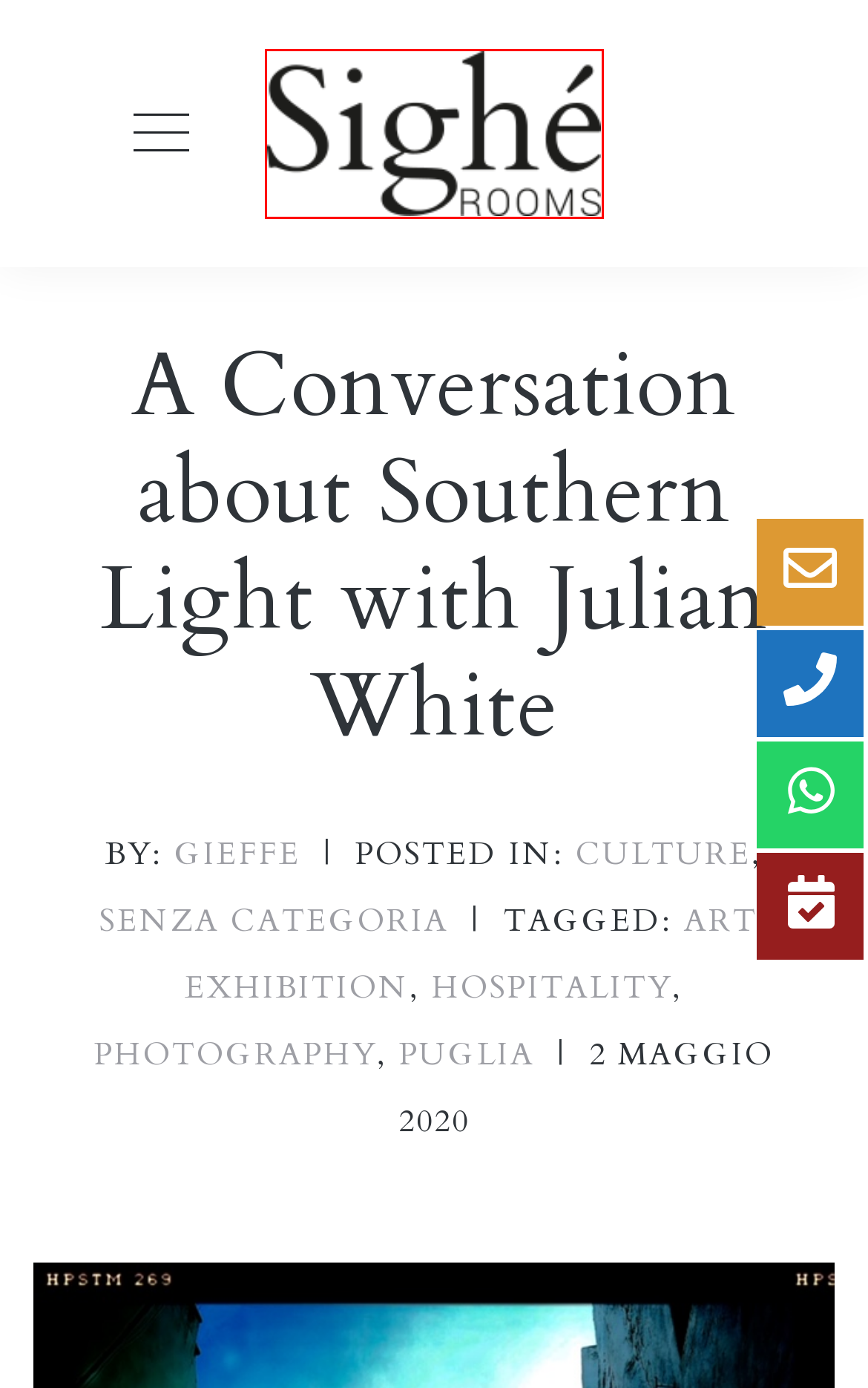You have a screenshot of a webpage with an element surrounded by a red bounding box. Choose the webpage description that best describes the new page after clicking the element inside the red bounding box. Here are the candidates:
A. art Archivi - Sighé Rooms
B. puglia Archivi - Sighé Rooms
C. Philosophy - Dimora Sighé
D. Culture Archivi - Sighé Rooms
E. Home - Sighé Rooms
F. Homepage - Sighé Rooms
G. hospitality Archivi - Sighé Rooms
H. gieffe, Autore presso Sighé Rooms

E